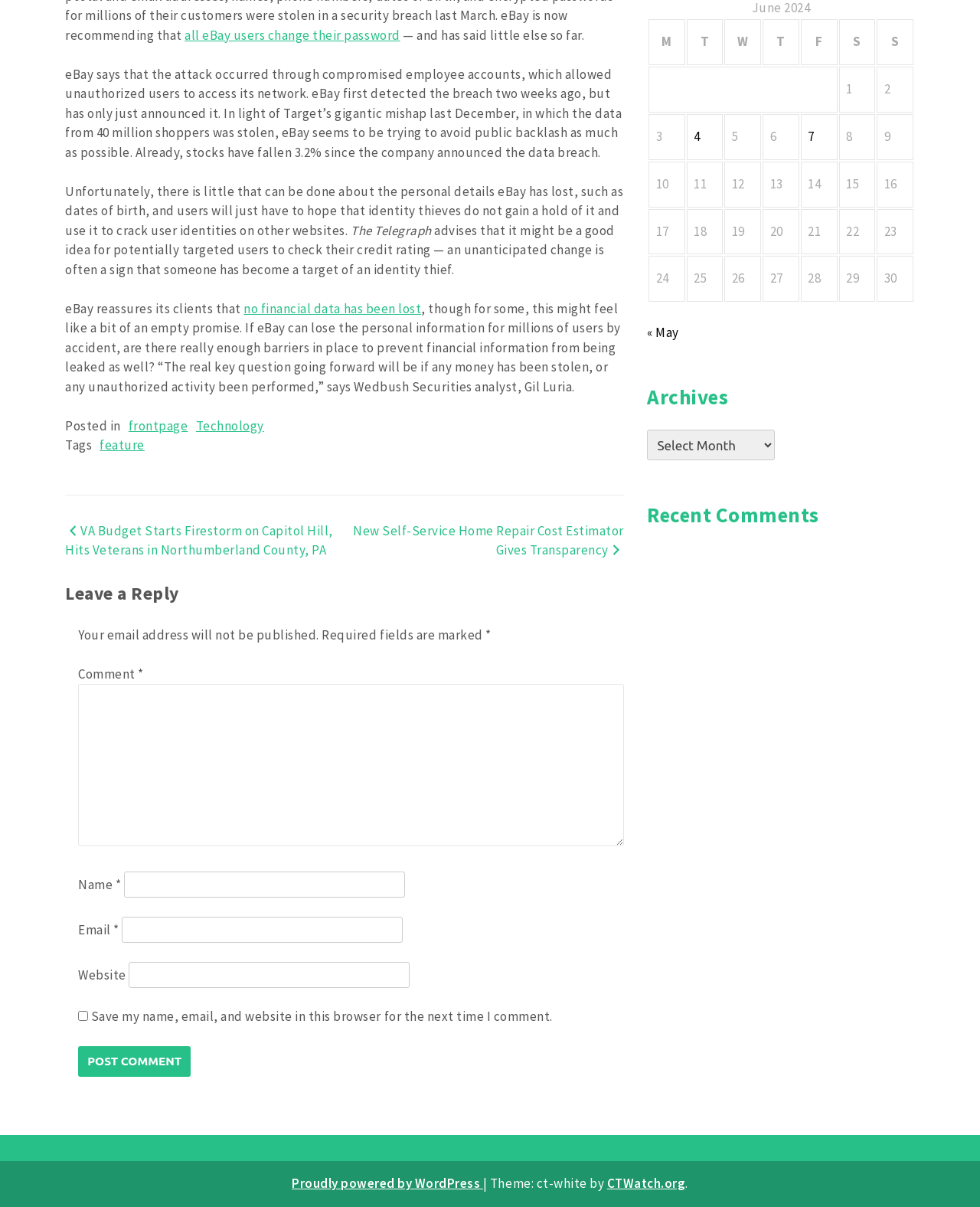Given the description of the UI element: "Proudly powered by WordPress", predict the bounding box coordinates in the form of [left, top, right, bottom], with each value being a float between 0 and 1.

[0.298, 0.974, 0.493, 0.988]